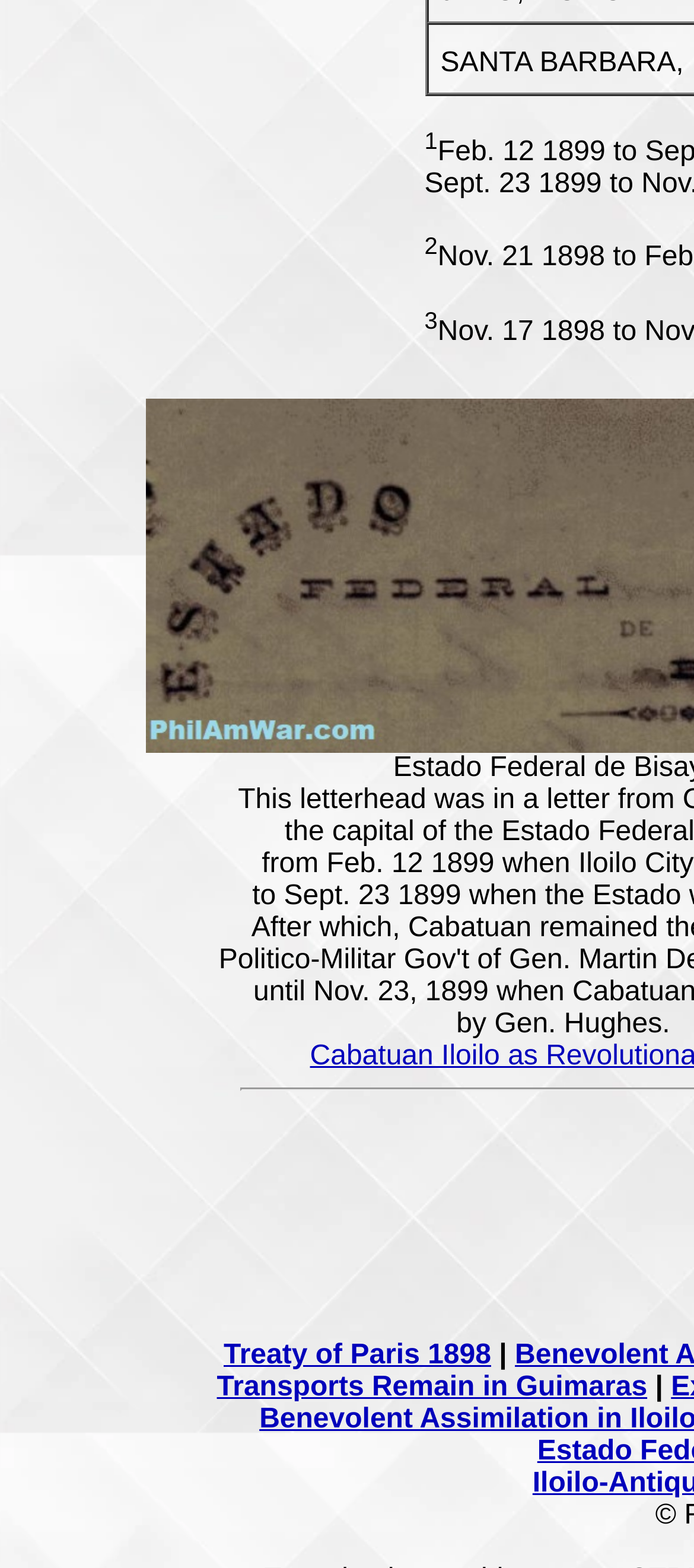What character is between the two links?
Refer to the image and provide a concise answer in one word or phrase.

|